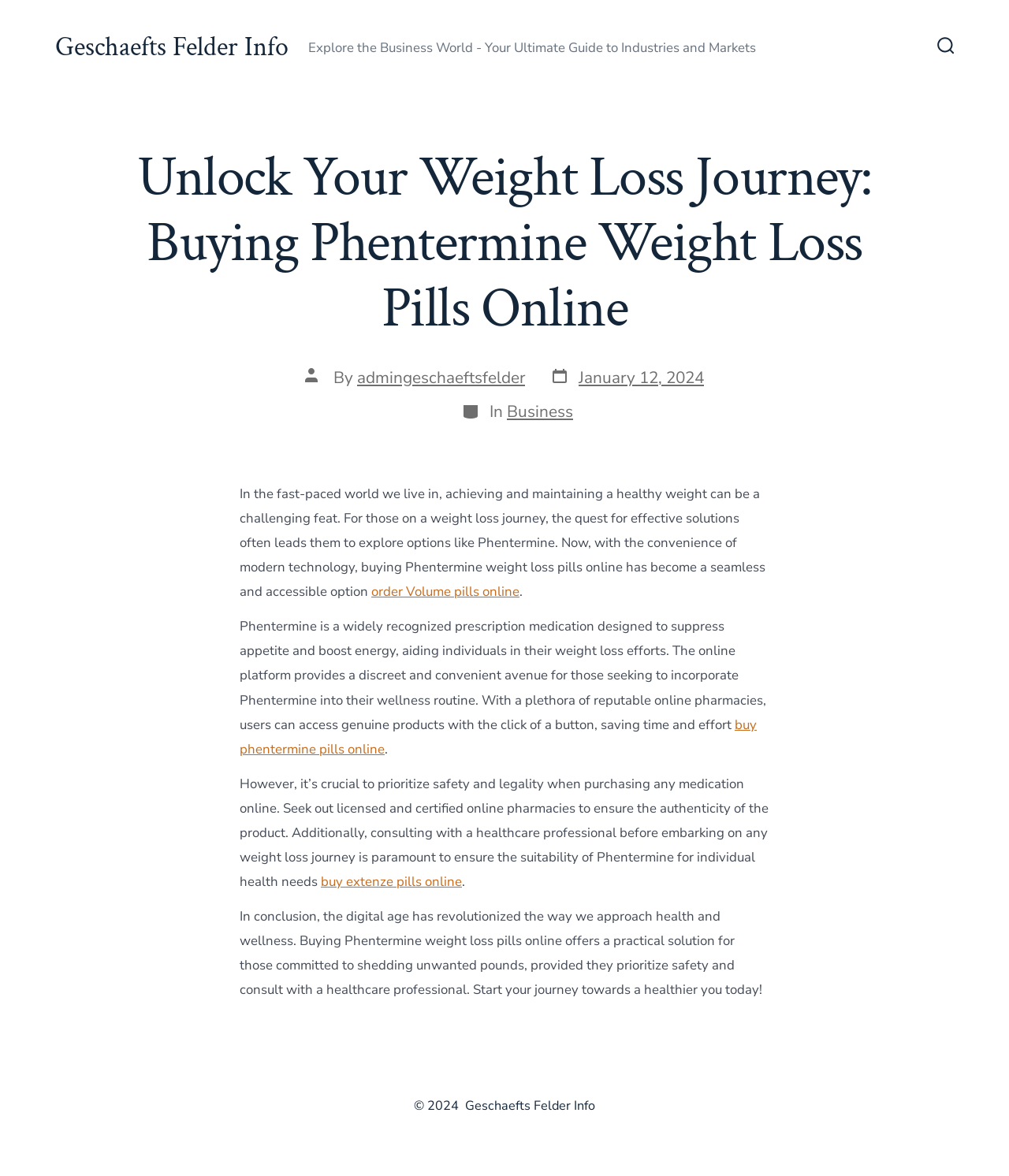Please provide a detailed answer to the question below by examining the image:
What is the purpose of Phentermine?

I found the answer by reading the paragraph that describes Phentermine. It states that Phentermine is a prescription medication designed to suppress appetite and boost energy, aiding individuals in their weight loss efforts.